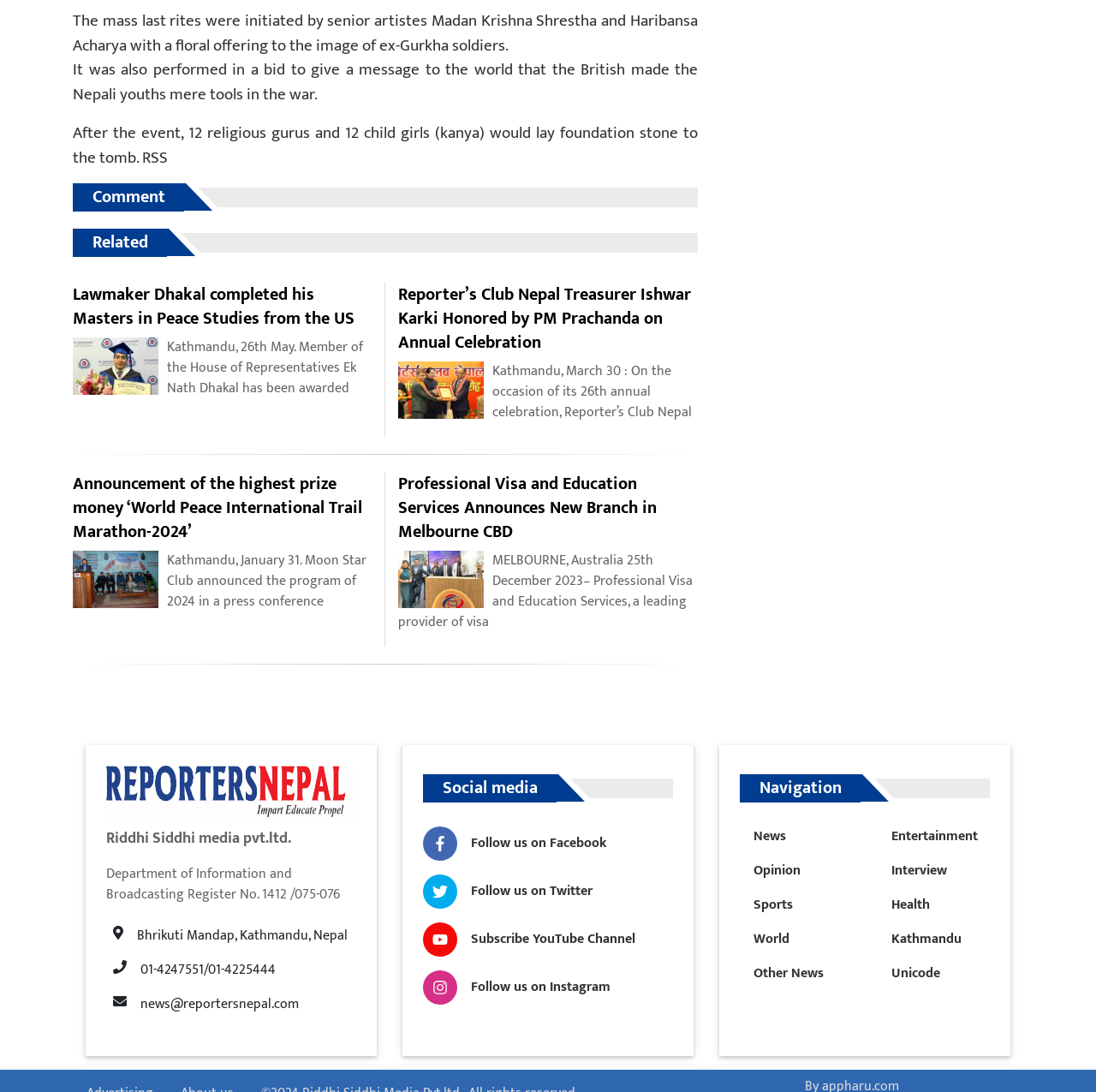What is the event described in the first paragraph?
From the details in the image, answer the question comprehensively.

The first paragraph describes an event where senior artistes Madan Krishna Shrestha and Haribansa Acharya initiated the mass last rites with a floral offering to the image of ex-Gurkha soldiers. This event is likely a ceremony to pay respects to the soldiers.